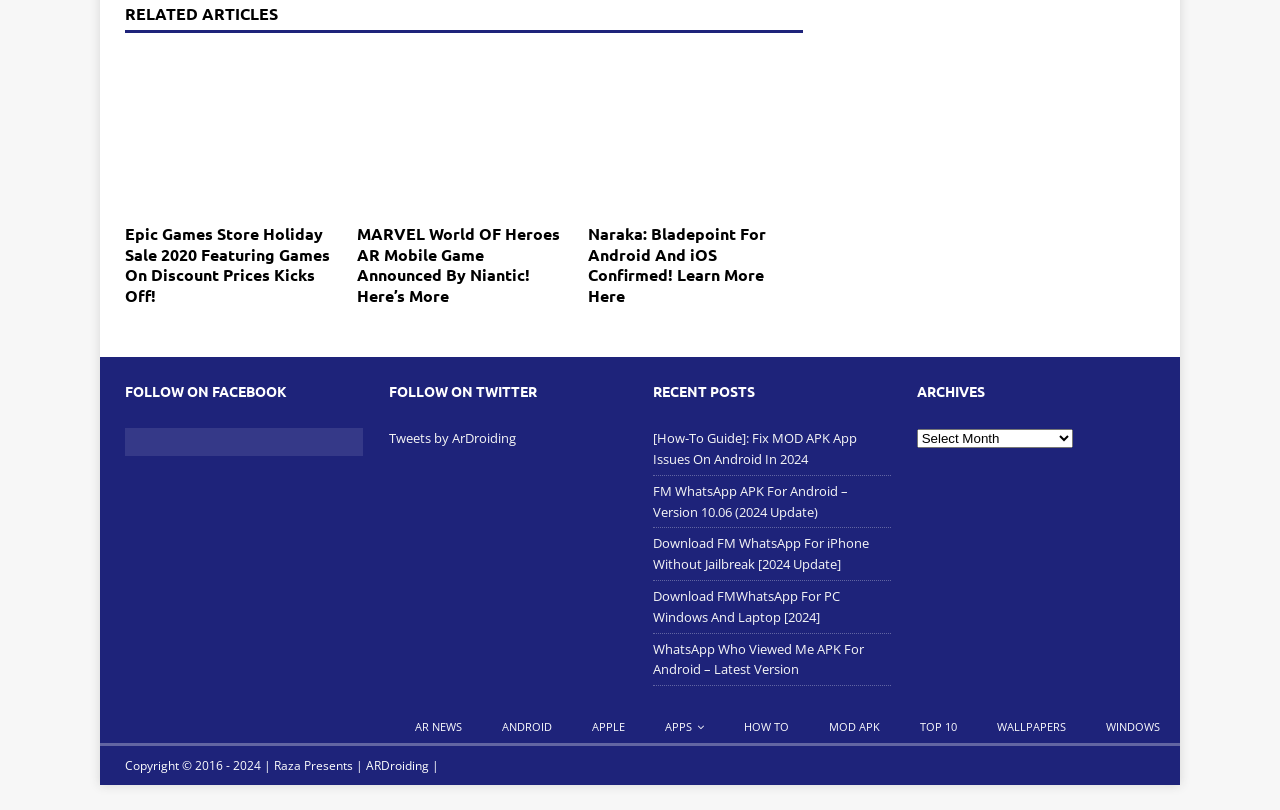What is the category of the article 'Epic Games Store Holiday Sale 2020 Featuring Games On Discount Prices Kicks Off!'?
Based on the image, please offer an in-depth response to the question.

Based on the content of the article, it appears to be related to gaming, specifically about a holiday sale on the Epic Games Store.